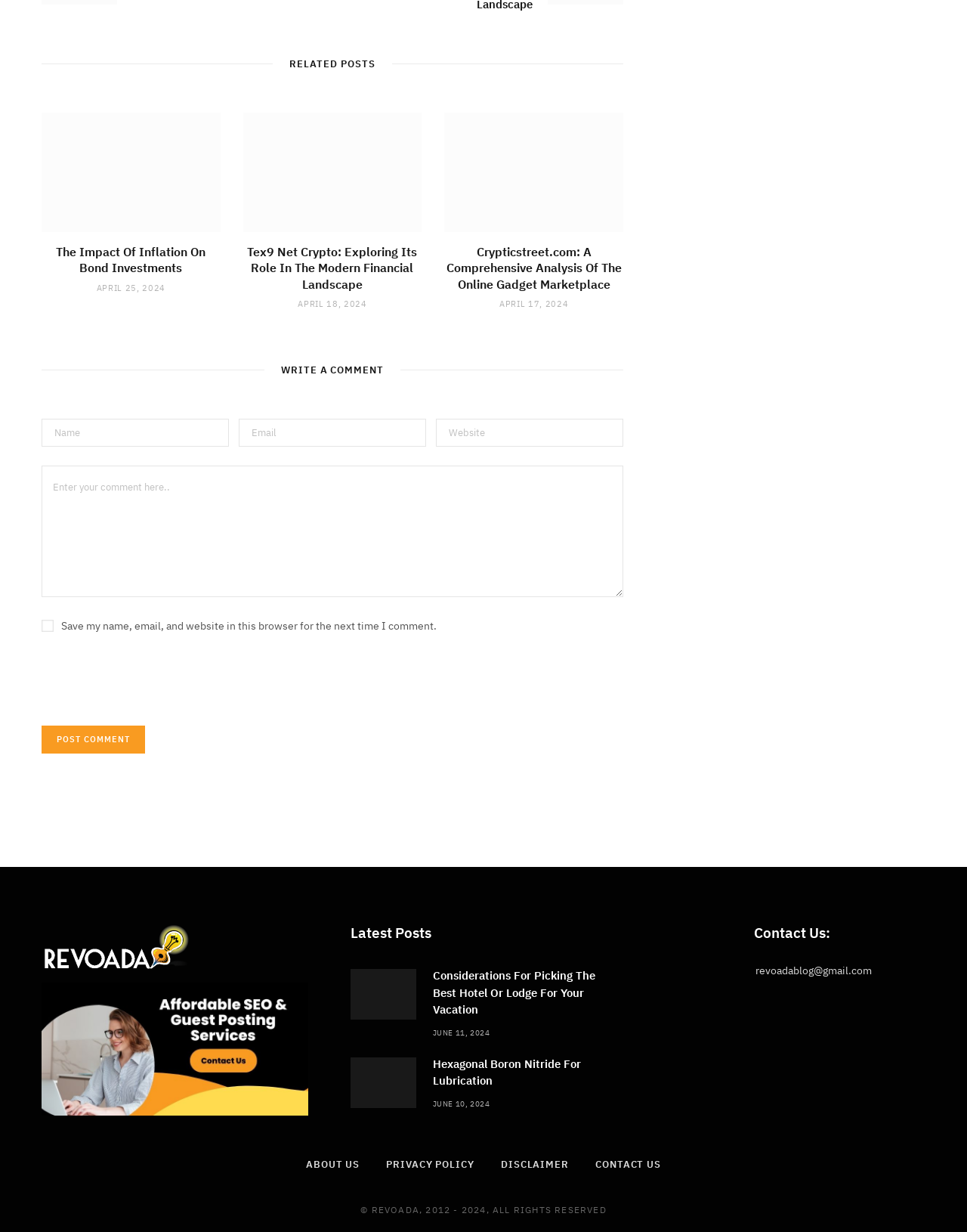Find the bounding box coordinates of the clickable area that will achieve the following instruction: "Read the 'Best Hotel Or Lodge For Your Vacation' post".

[0.362, 0.787, 0.43, 0.828]